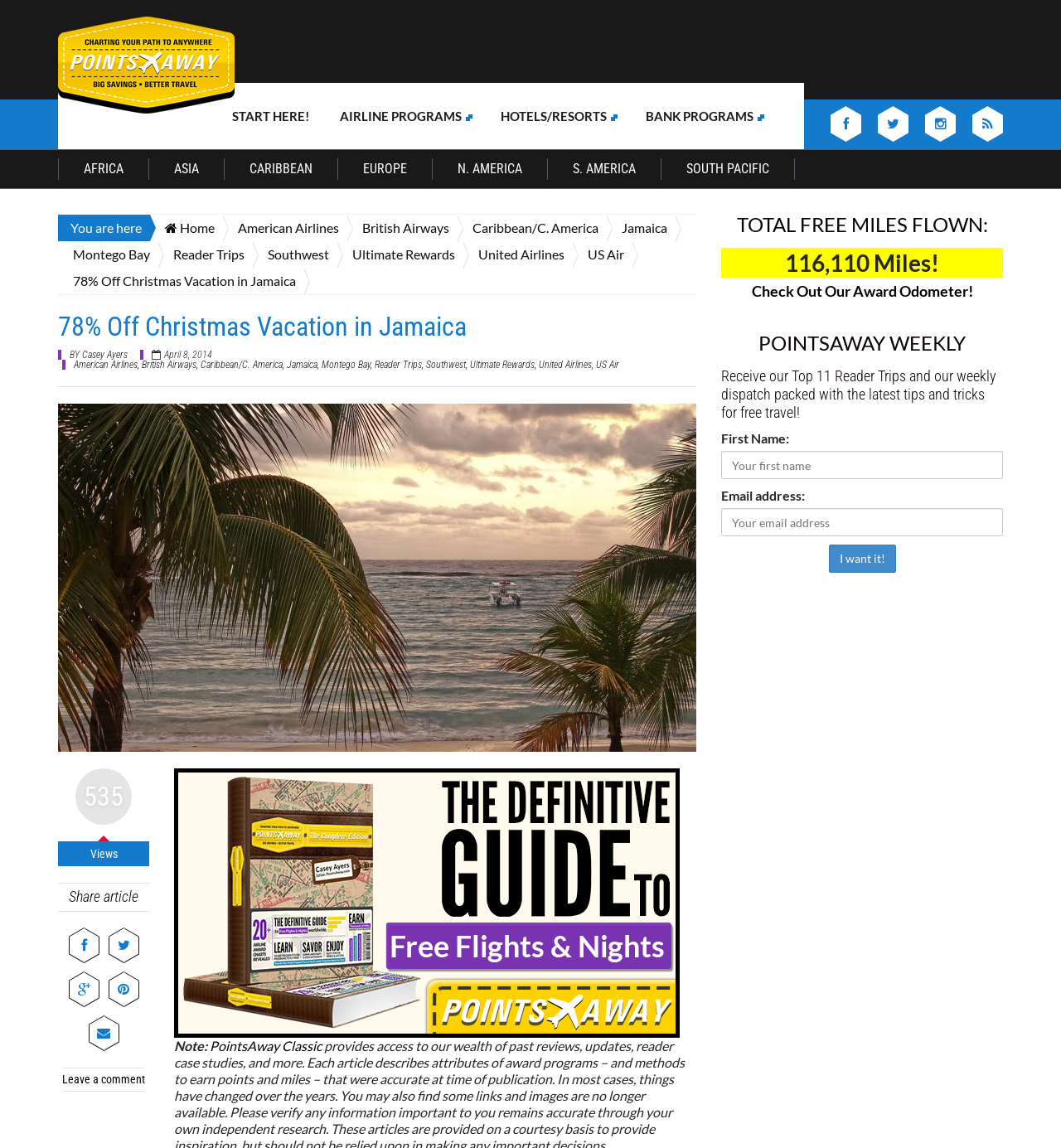What is the main topic of this webpage?
Refer to the image and provide a one-word or short phrase answer.

Travel